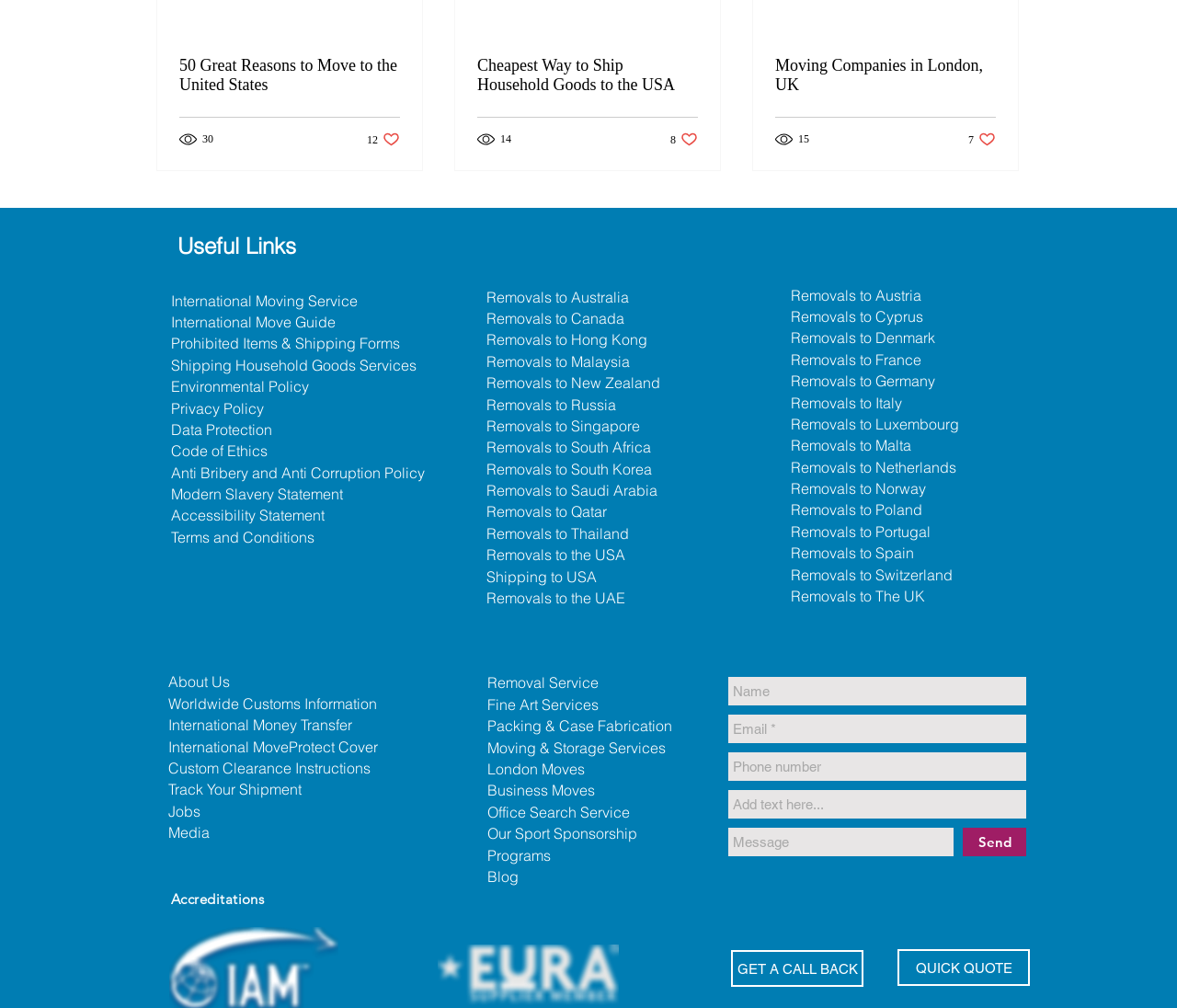How many sections are there on this webpage?
Provide a short answer using one word or a brief phrase based on the image.

2